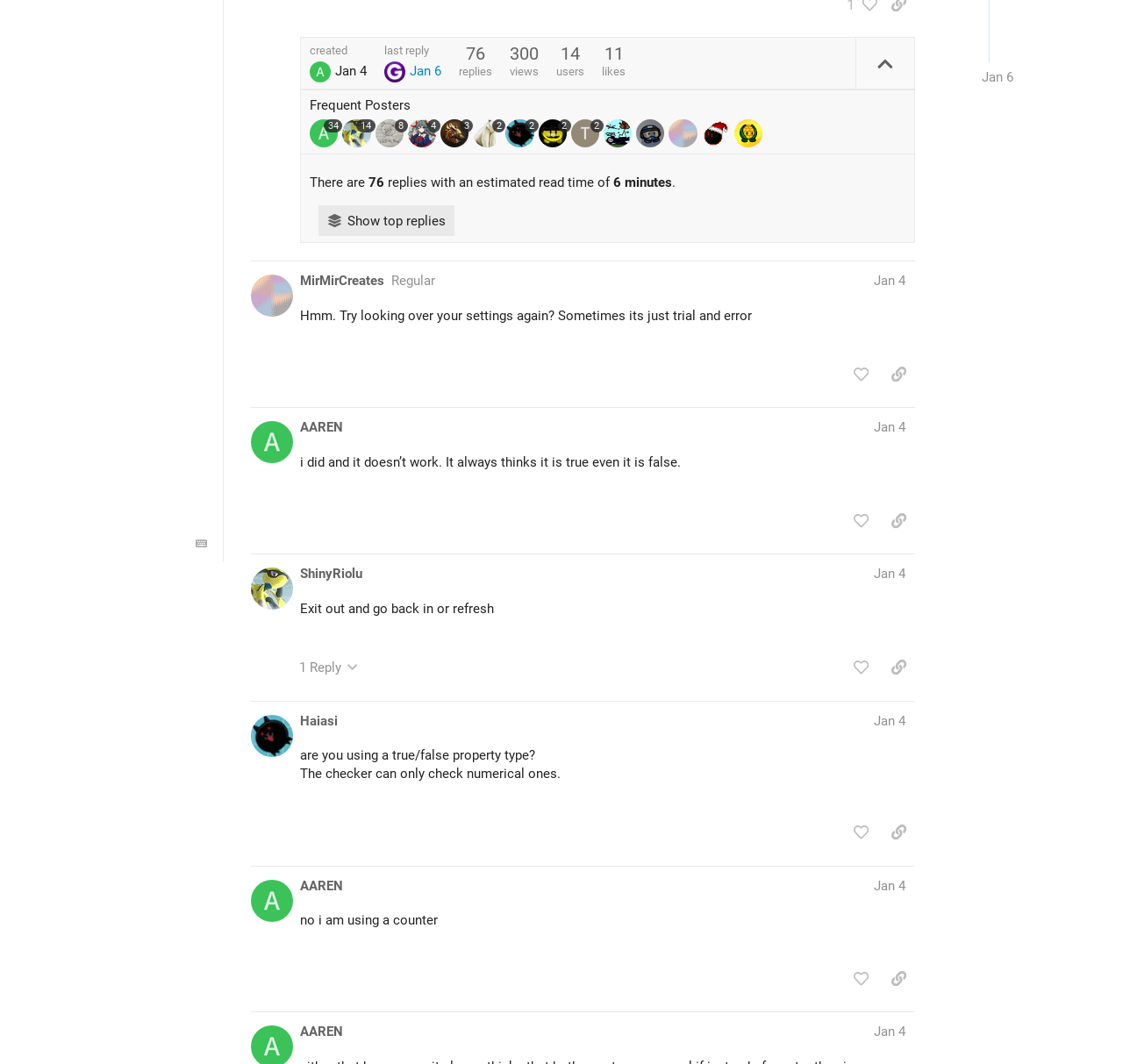Provide the bounding box coordinates for the specified HTML element described in this description: "简体中文". The coordinates should be four float numbers ranging from 0 to 1, in the format [left, top, right, bottom].

None